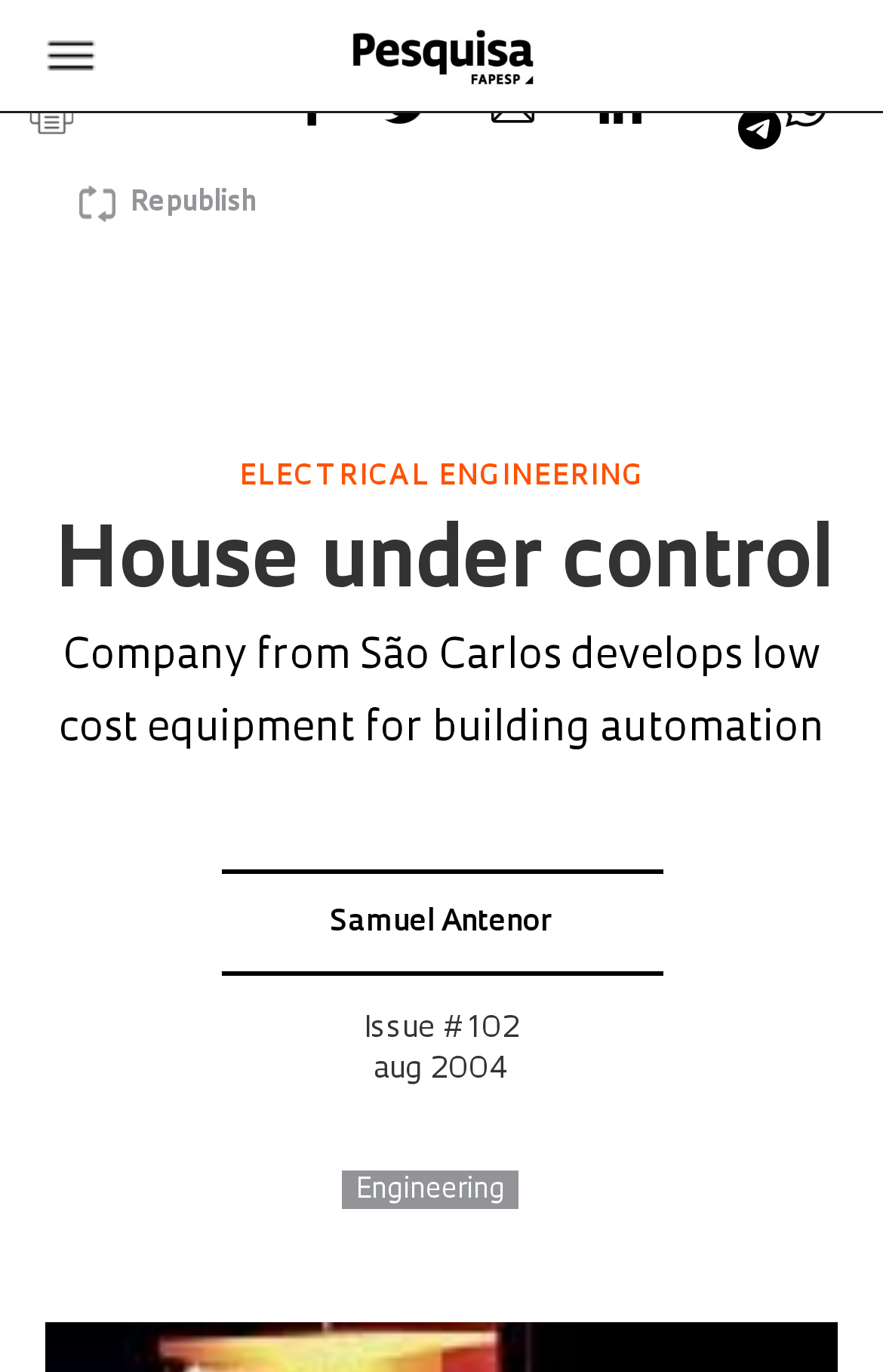Please determine the bounding box coordinates of the element's region to click in order to carry out the following instruction: "Visit the blog". The coordinates should be four float numbers between 0 and 1, i.e., [left, top, right, bottom].

None